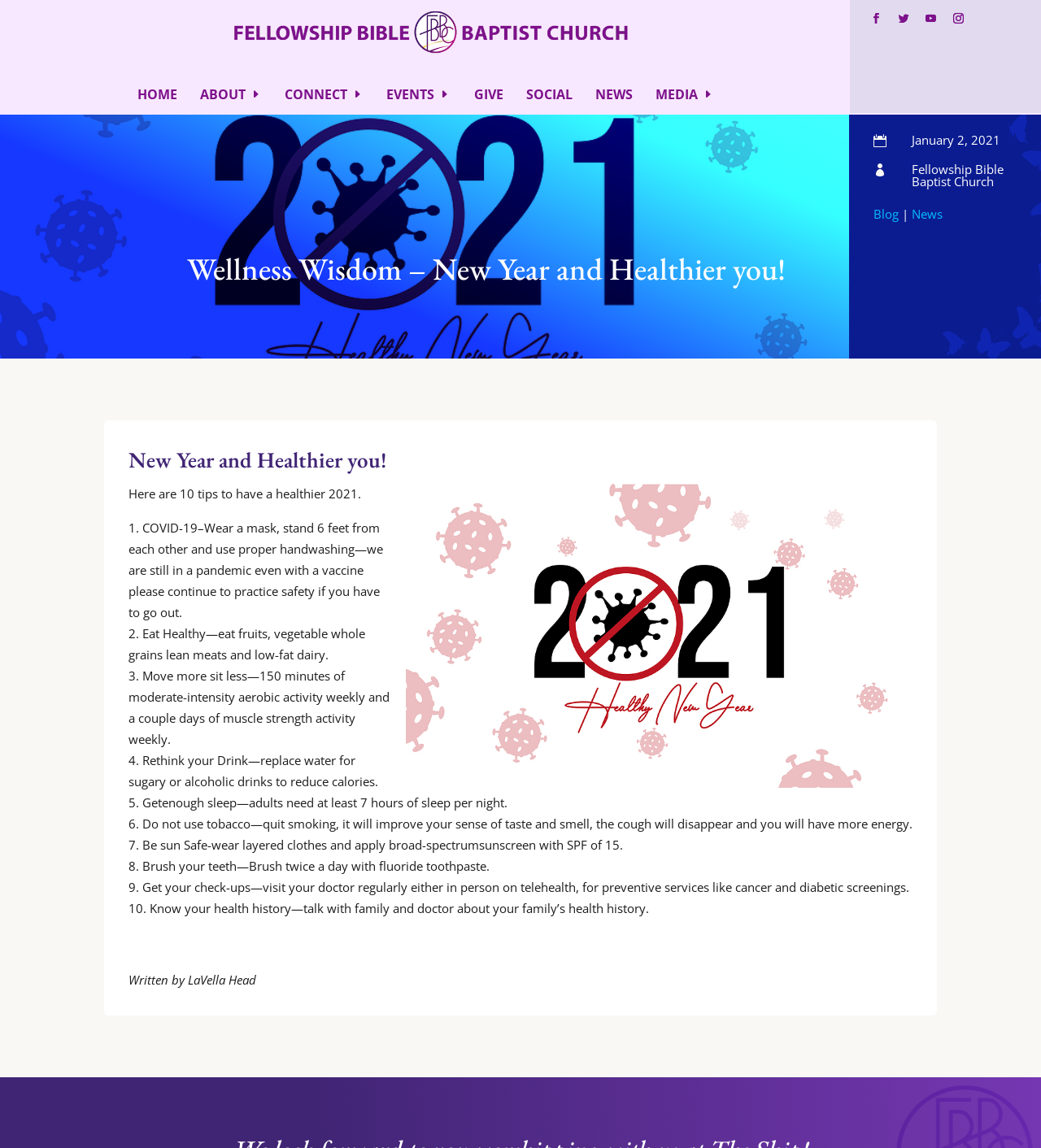Explain the features and main sections of the webpage comprehensively.

The webpage is about Wellness Wisdom, specifically focusing on having a healthier new year. At the top, there is a navigation menu with 9 links: HOME, ABOUT E, CONNECT E, EVENTS E, GIVE, SOCIAL, NEWS, MEDIA E, and four social media icons. Below the navigation menu, there is a heading that reads "Wellness Wisdom – New Year and Healthier you!".

On the left side of the page, there is a table with two rows. The first row contains an icon and the date "January 2, 2021". The second row contains another icon and a link to "Fellowship Bible Baptist Church". Below the table, there are three links: "Blog", a separator, and "News".

The main content of the page is an article titled "New Year and Healthier you!". The article starts with a heading and an image related to a healthy new year. The article then provides 10 tips for having a healthier 2021, each tip is numbered and described in a paragraph. The tips include wearing masks, eating healthy, exercising regularly, and getting enough sleep, among others.

At the bottom of the page, there is a line of text that reads "Written by LaVella Head".